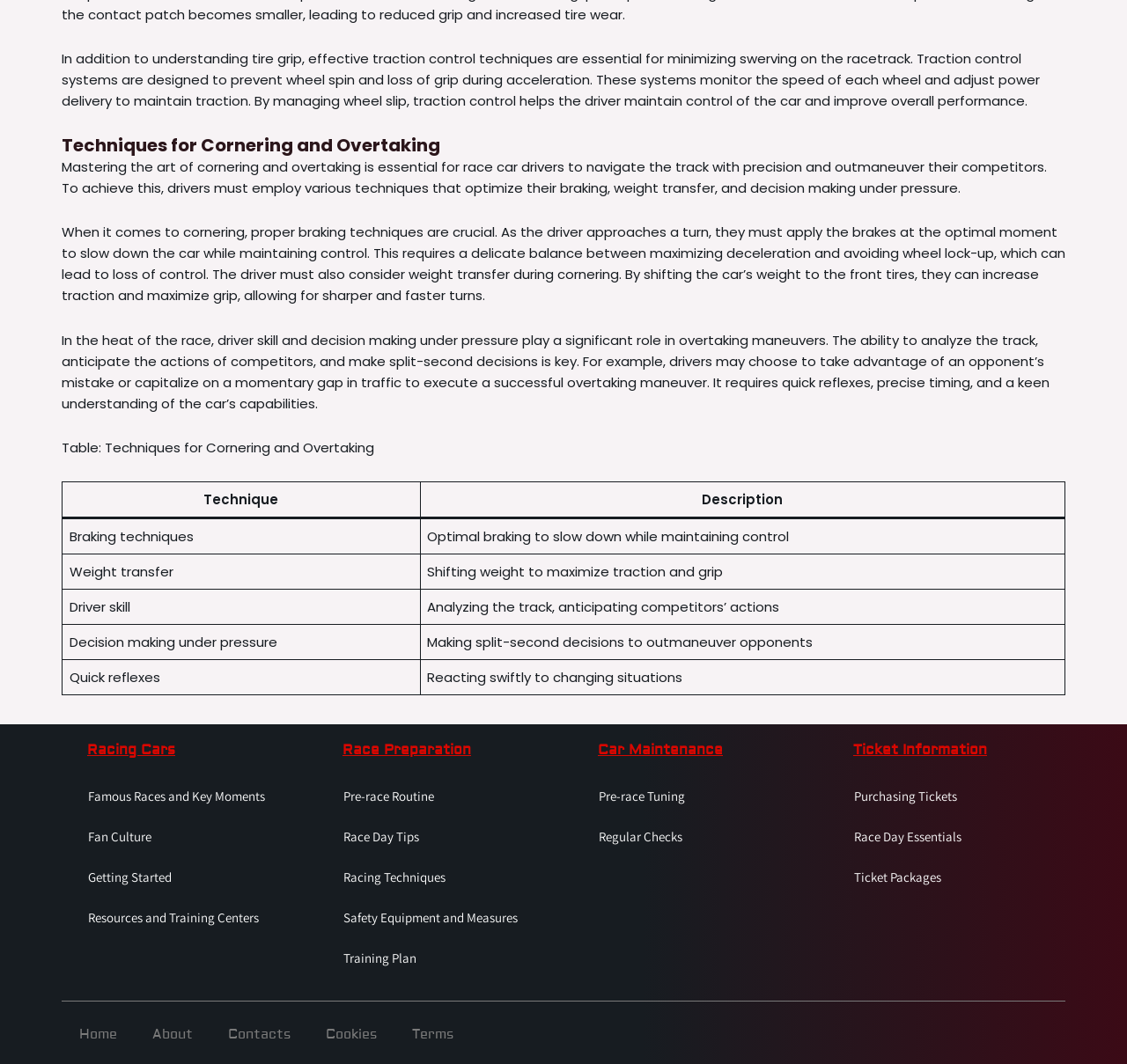Please reply to the following question with a single word or a short phrase:
What is the main topic of this webpage?

Racing cars